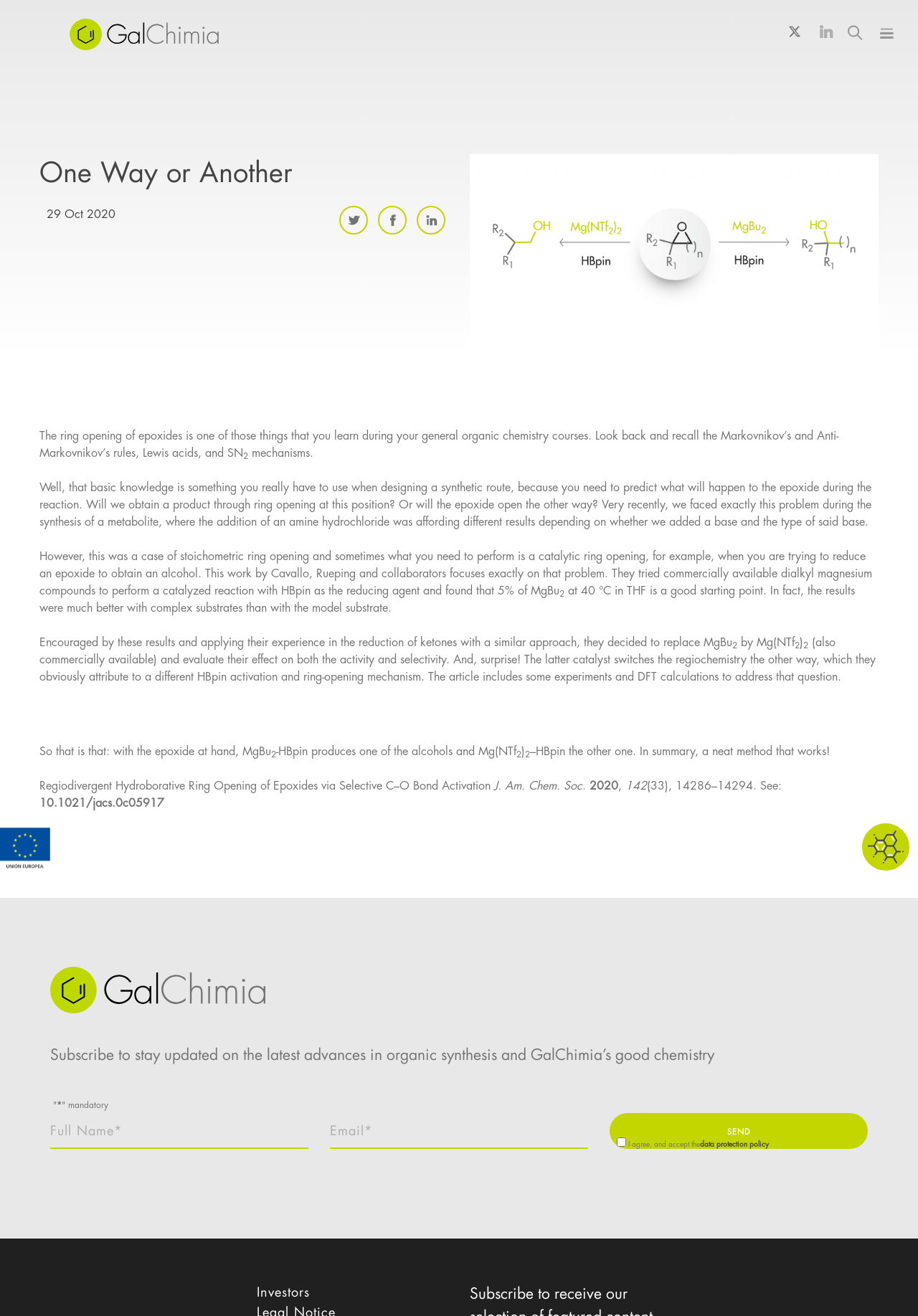Identify the bounding box coordinates for the region to click in order to carry out this instruction: "Read the news". Provide the coordinates using four float numbers between 0 and 1, formatted as [left, top, right, bottom].

[0.033, 0.102, 0.975, 0.128]